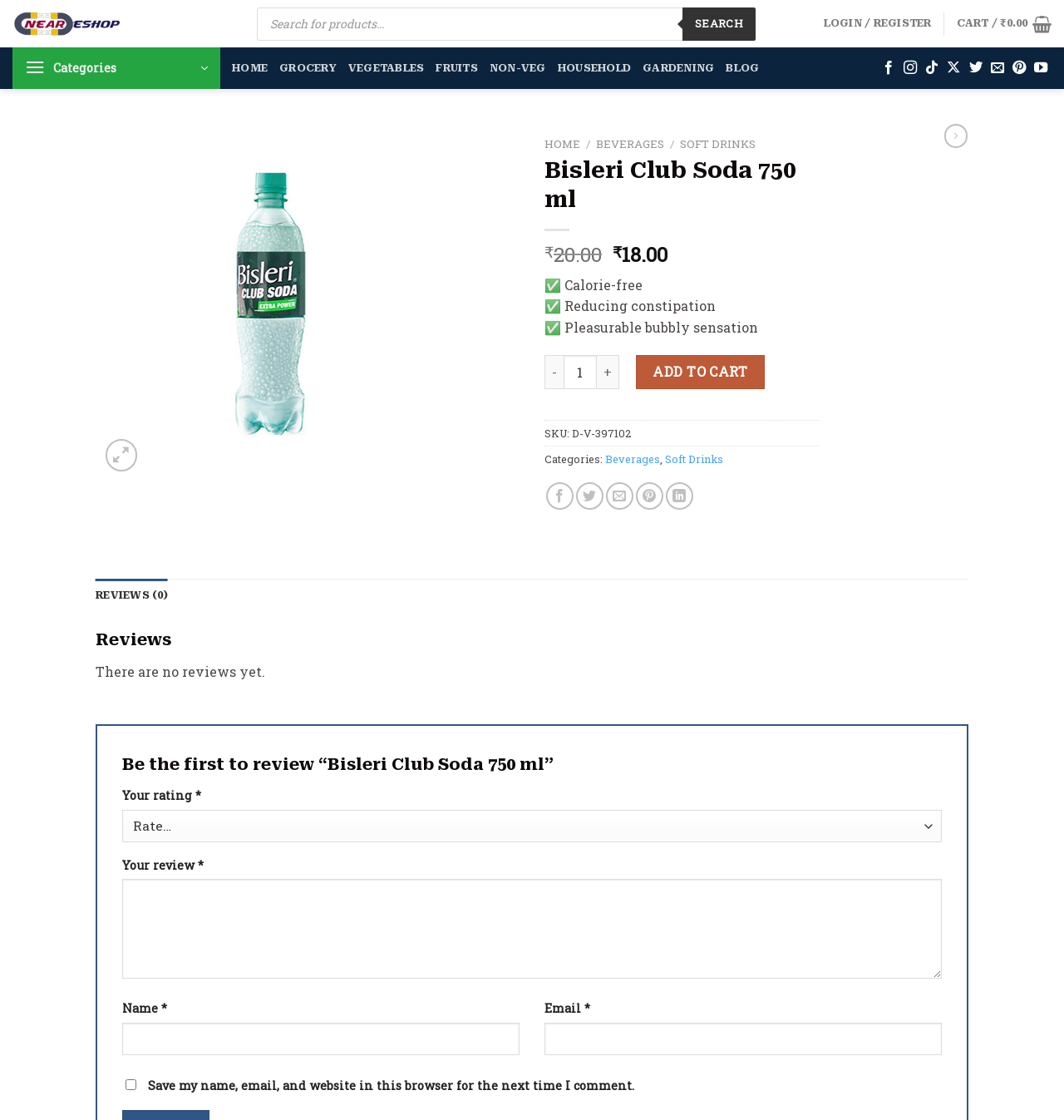Locate the bounding box coordinates of the item that should be clicked to fulfill the instruction: "Write a review".

[0.115, 0.785, 0.885, 0.874]